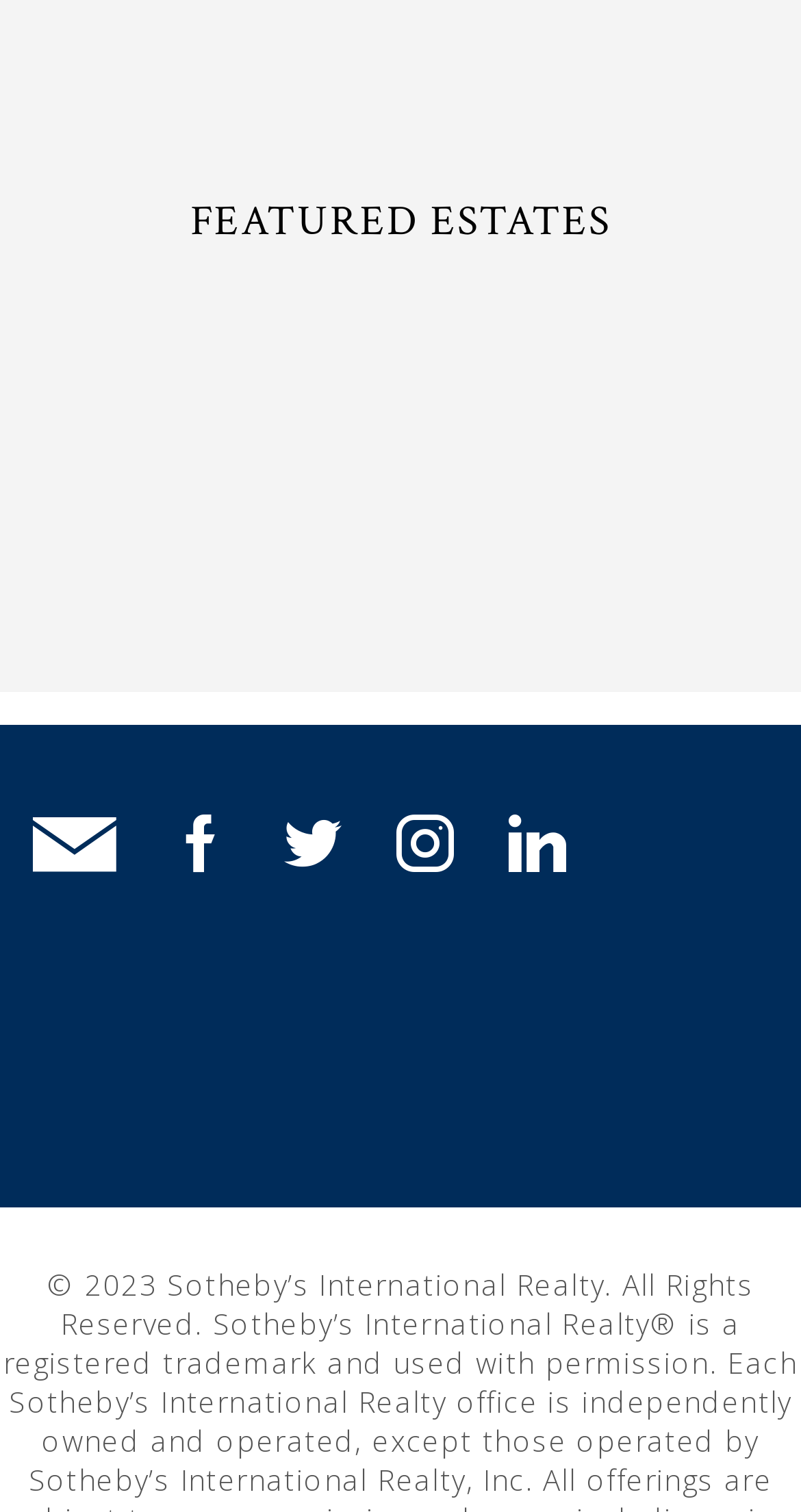Provide a brief response in the form of a single word or phrase:
What is the image above the 'Featured Estates' link?

Featured Estates